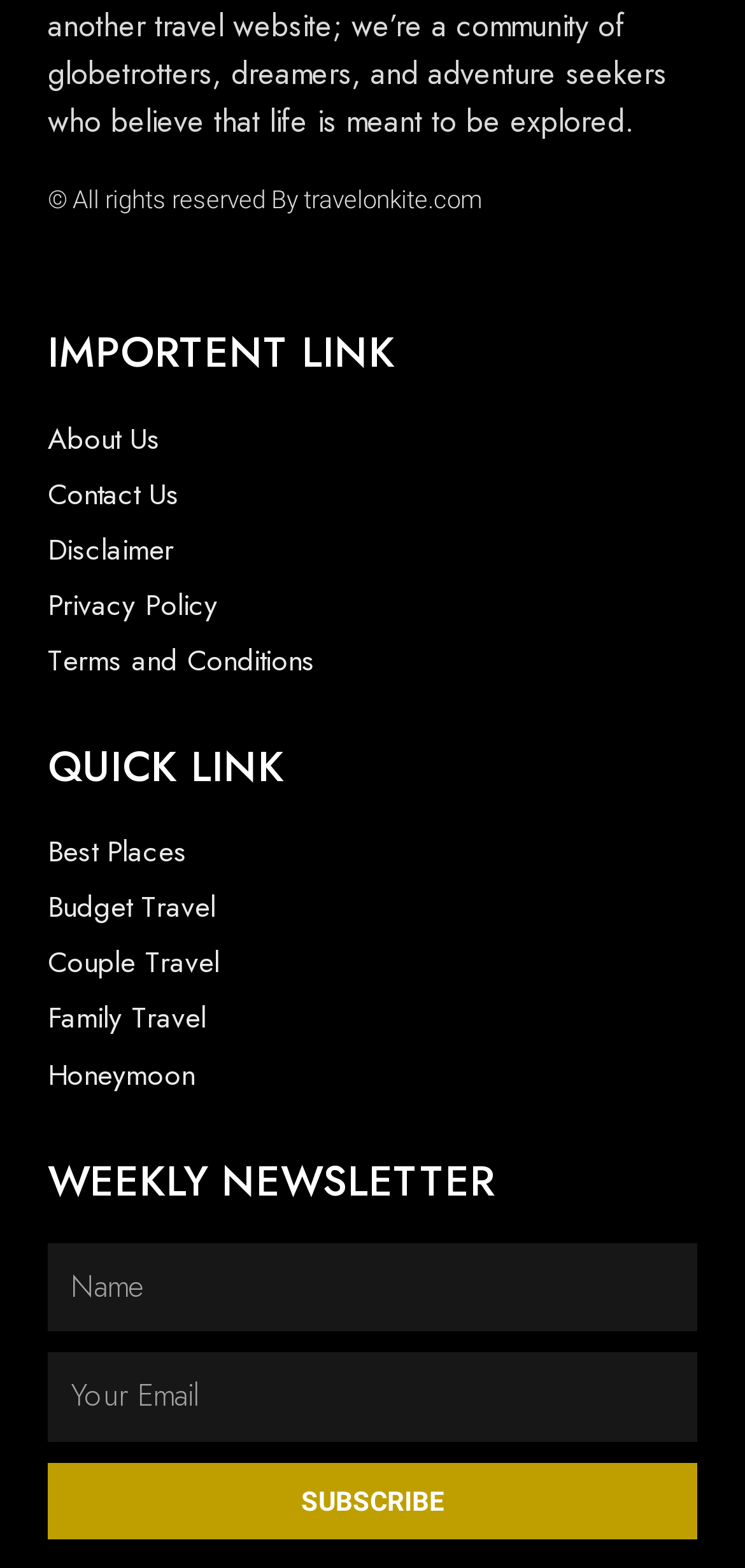Find the bounding box coordinates for the HTML element described in this sentence: "Terms and Conditions". Provide the coordinates as four float numbers between 0 and 1, in the format [left, top, right, bottom].

[0.064, 0.407, 0.936, 0.436]